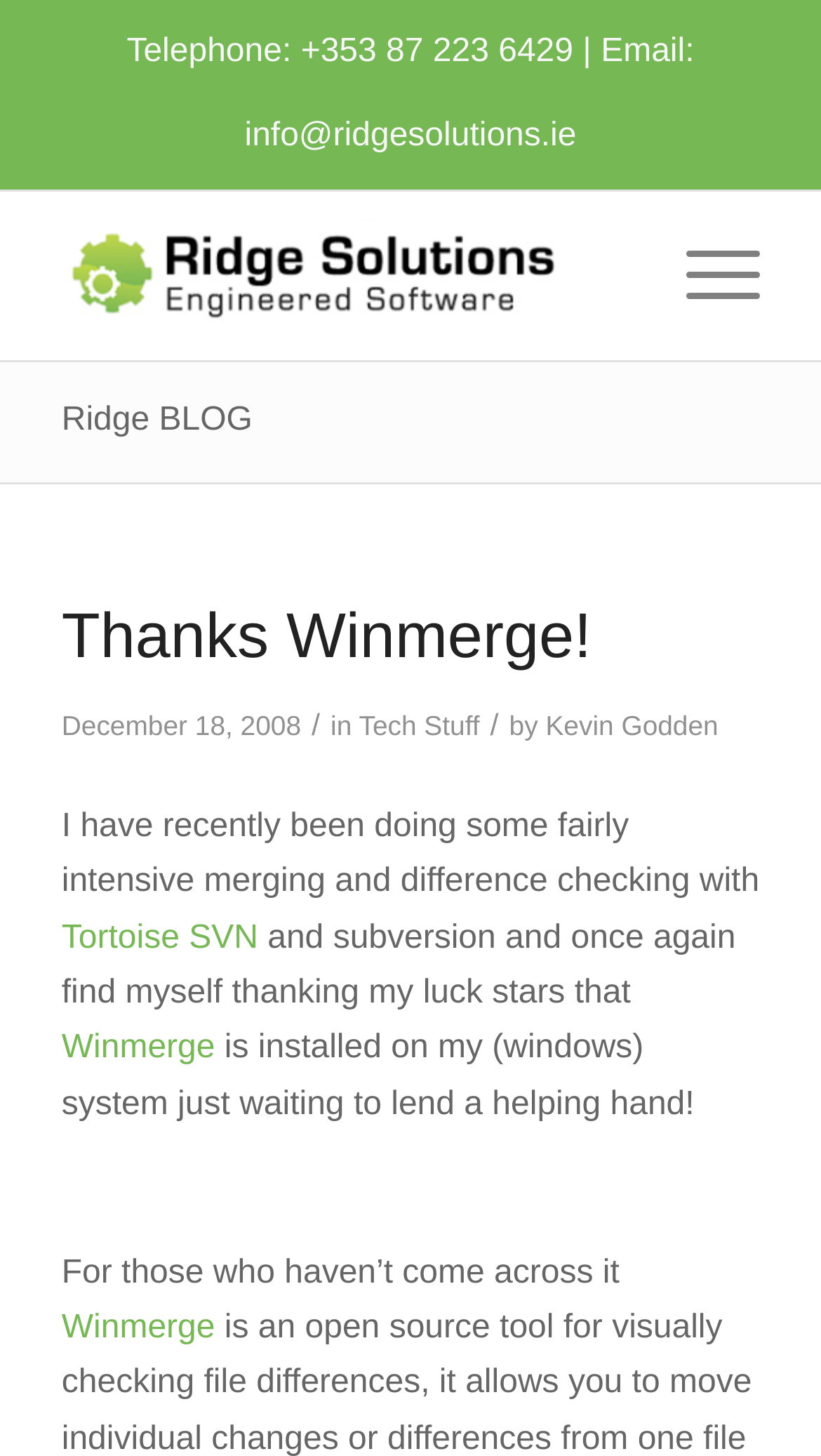Kindly provide the bounding box coordinates of the section you need to click on to fulfill the given instruction: "Learn about Tortoise SVN".

[0.075, 0.631, 0.314, 0.656]